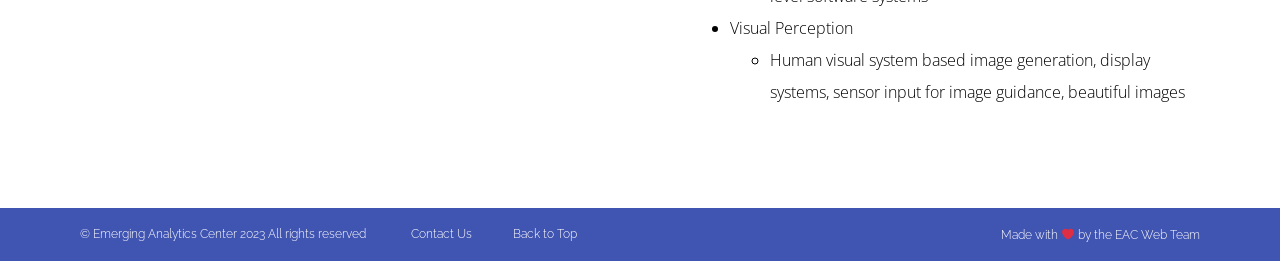Provide a one-word or short-phrase response to the question:
What is the first item in the list?

Visual Perception